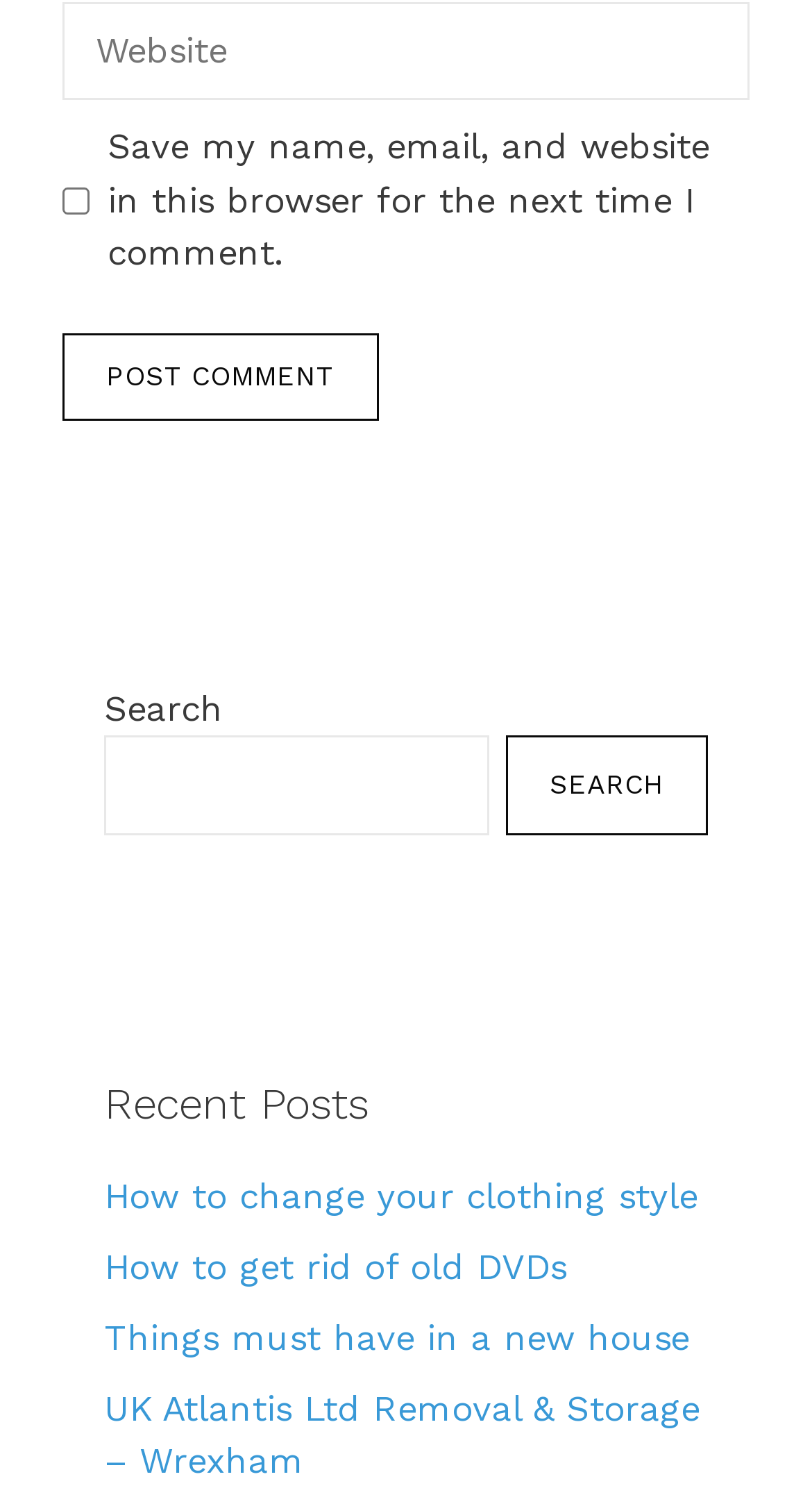Given the webpage screenshot and the description, determine the bounding box coordinates (top-left x, top-left y, bottom-right x, bottom-right y) that define the location of the UI element matching this description: name="submit" value="Post Comment"

[0.077, 0.222, 0.467, 0.279]